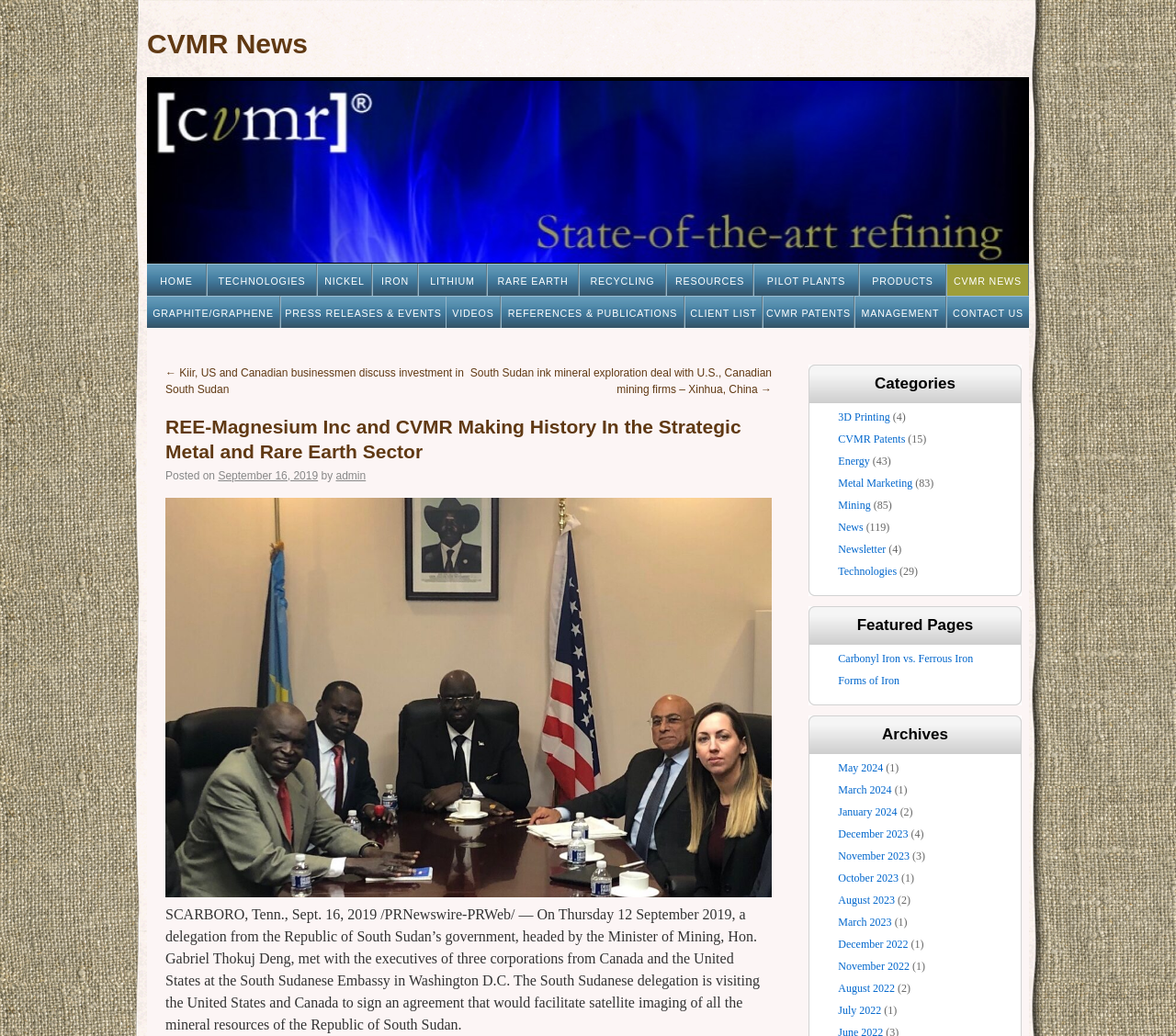How many categories are listed?
From the image, respond with a single word or phrase.

9